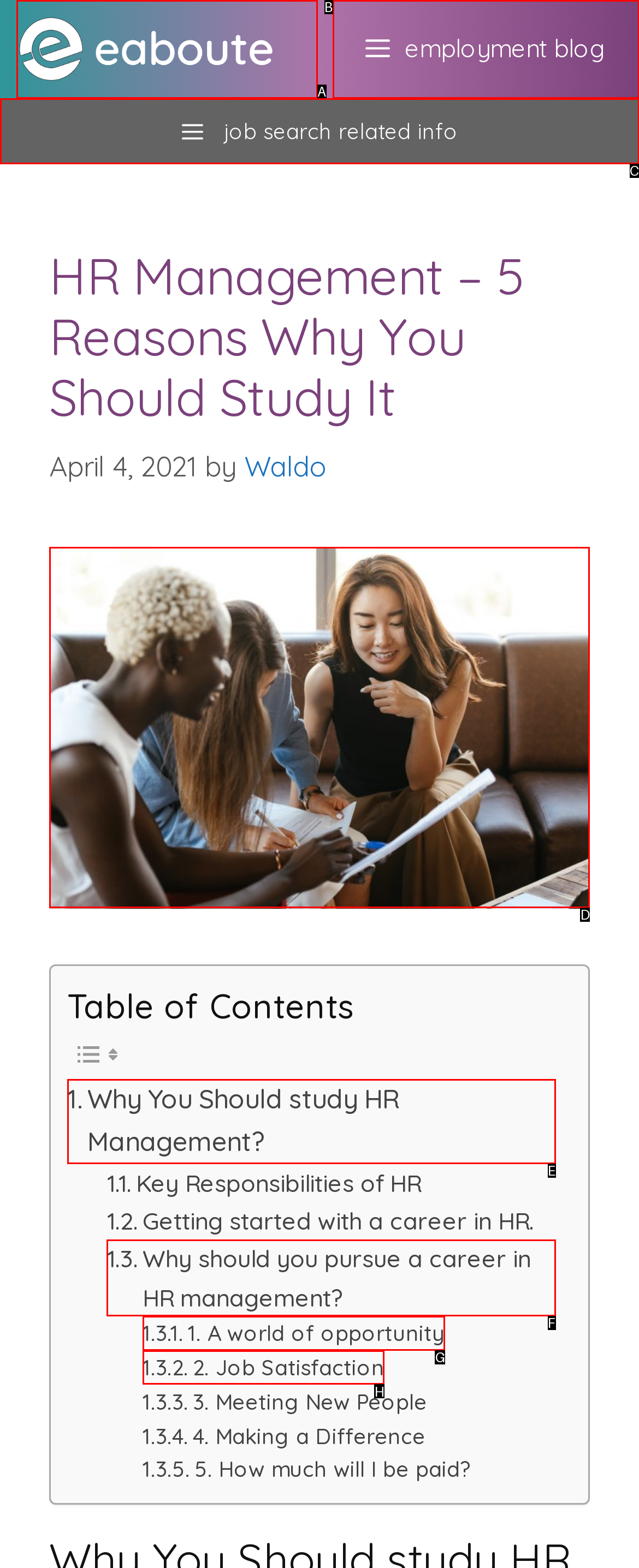Determine which element should be clicked for this task: view the image about HR management
Answer with the letter of the selected option.

D